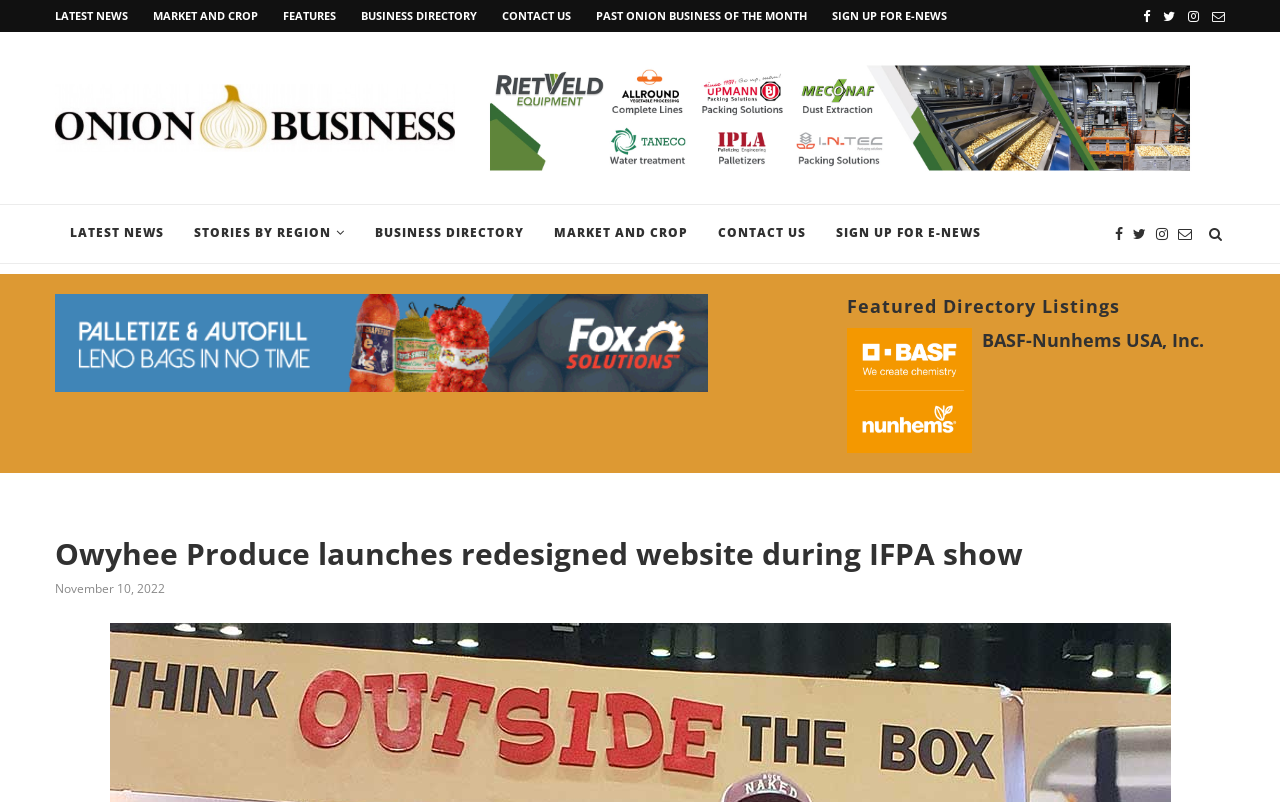Pinpoint the bounding box coordinates of the clickable area necessary to execute the following instruction: "Browse BUSINESS DIRECTORY". The coordinates should be given as four float numbers between 0 and 1, namely [left, top, right, bottom].

[0.282, 0.01, 0.373, 0.029]